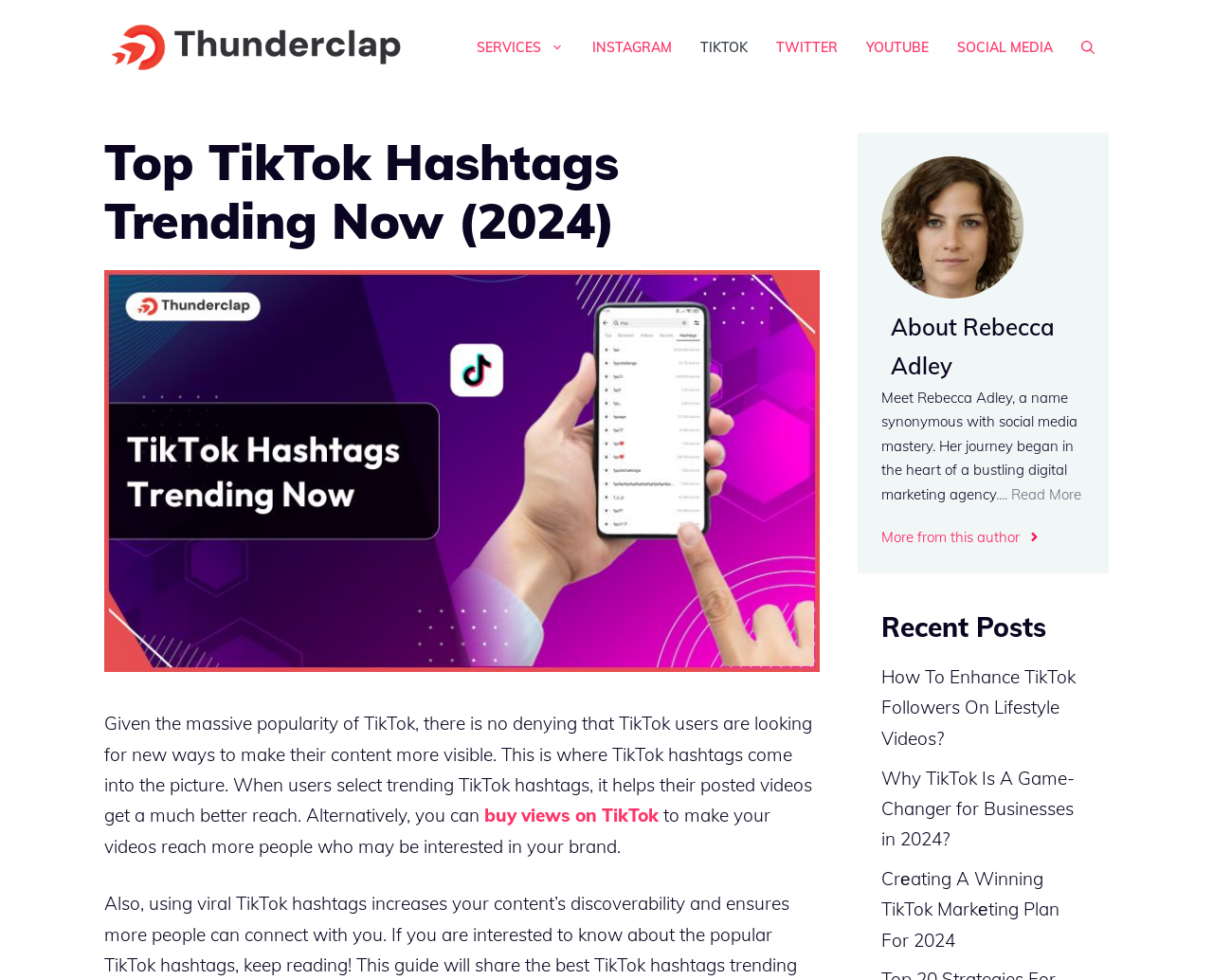Could you specify the bounding box coordinates for the clickable section to complete the following instruction: "Click on the Thunderclap link"?

[0.086, 0.035, 0.336, 0.058]